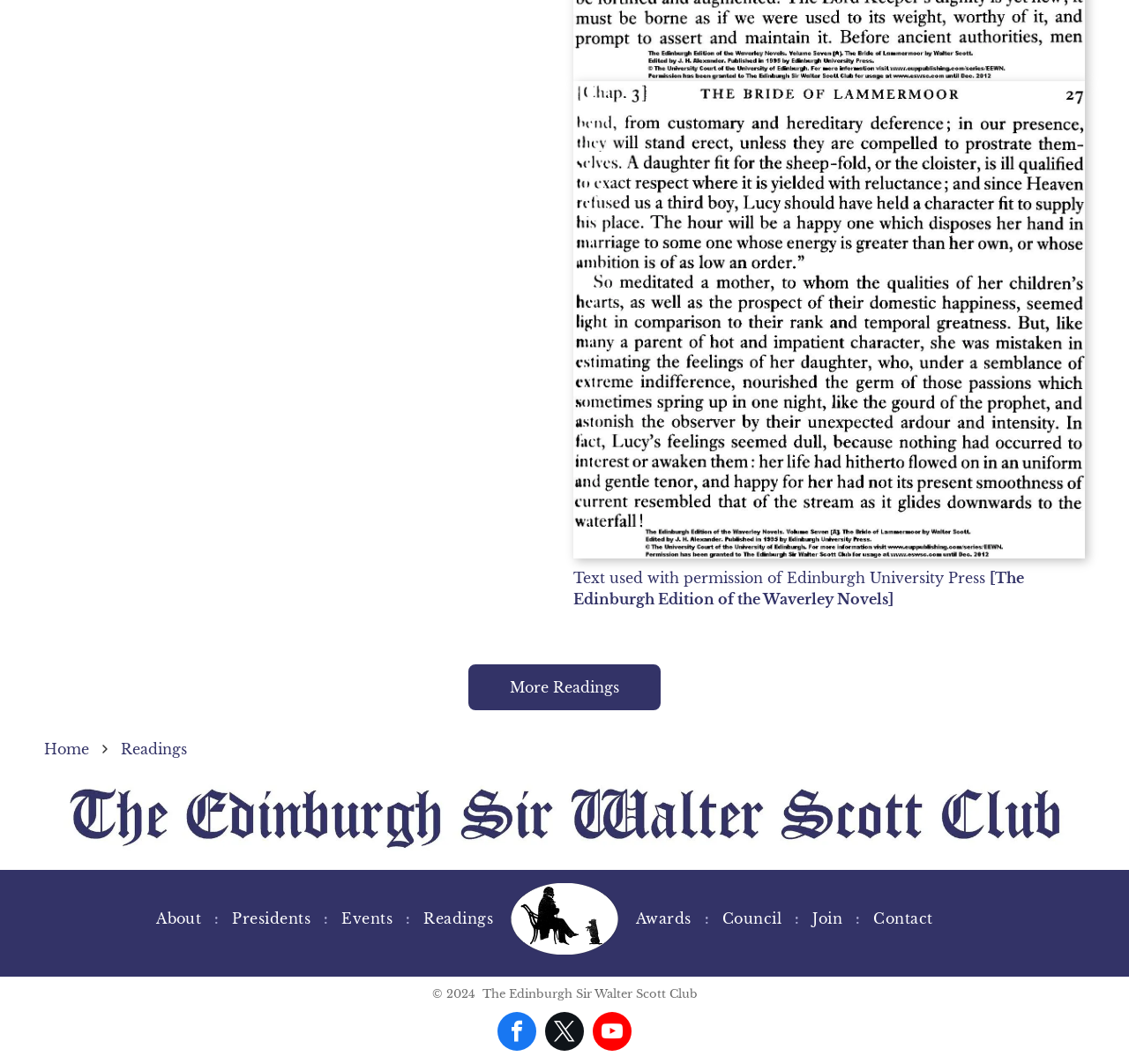Could you please study the image and provide a detailed answer to the question:
How many social media links are there?

I counted the number of link elements at the bottom of the page with the text 'facebook', 'twitter', and 'youtube'.